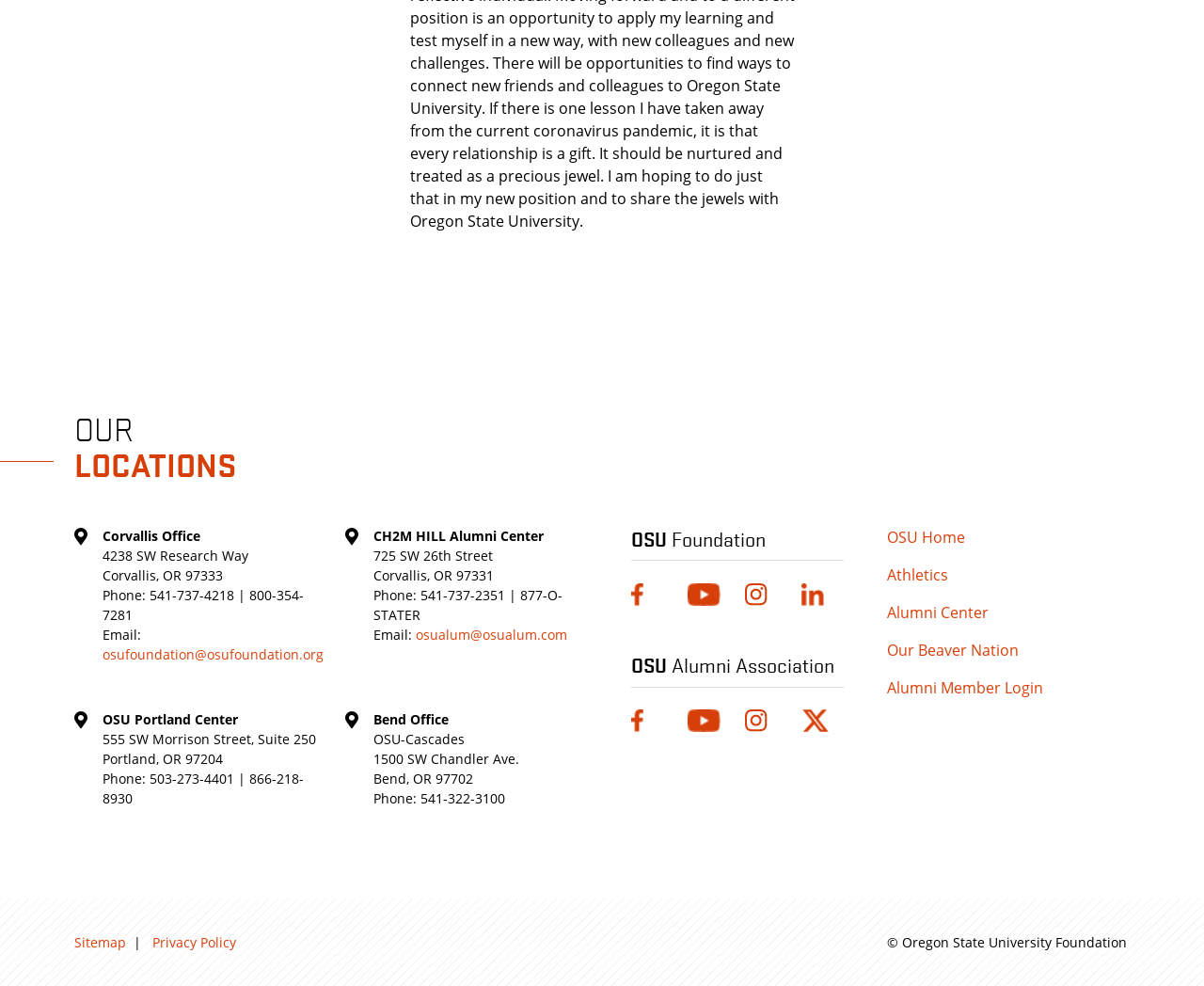Please identify the bounding box coordinates of the region to click in order to complete the given instruction: "Click OSU Home". The coordinates should be four float numbers between 0 and 1, i.e., [left, top, right, bottom].

[0.737, 0.533, 0.938, 0.556]